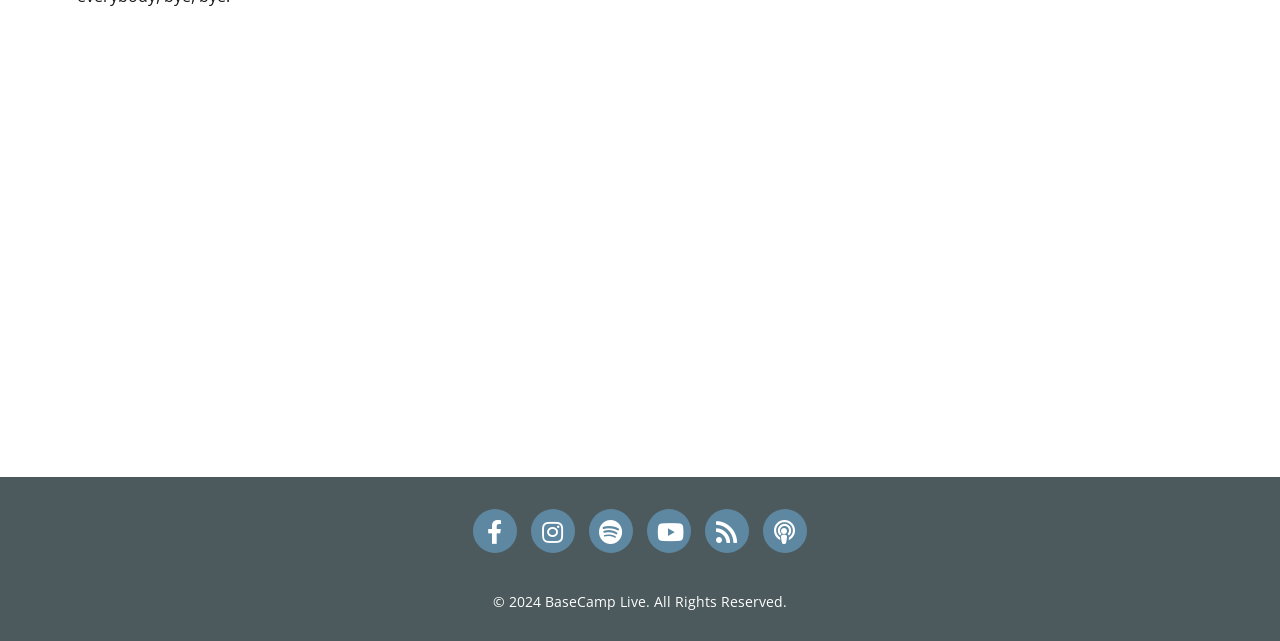Answer the question in one word or a short phrase:
What is the last link on the webpage?

© 2024 BaseCamp Live. All Rights Reserved.